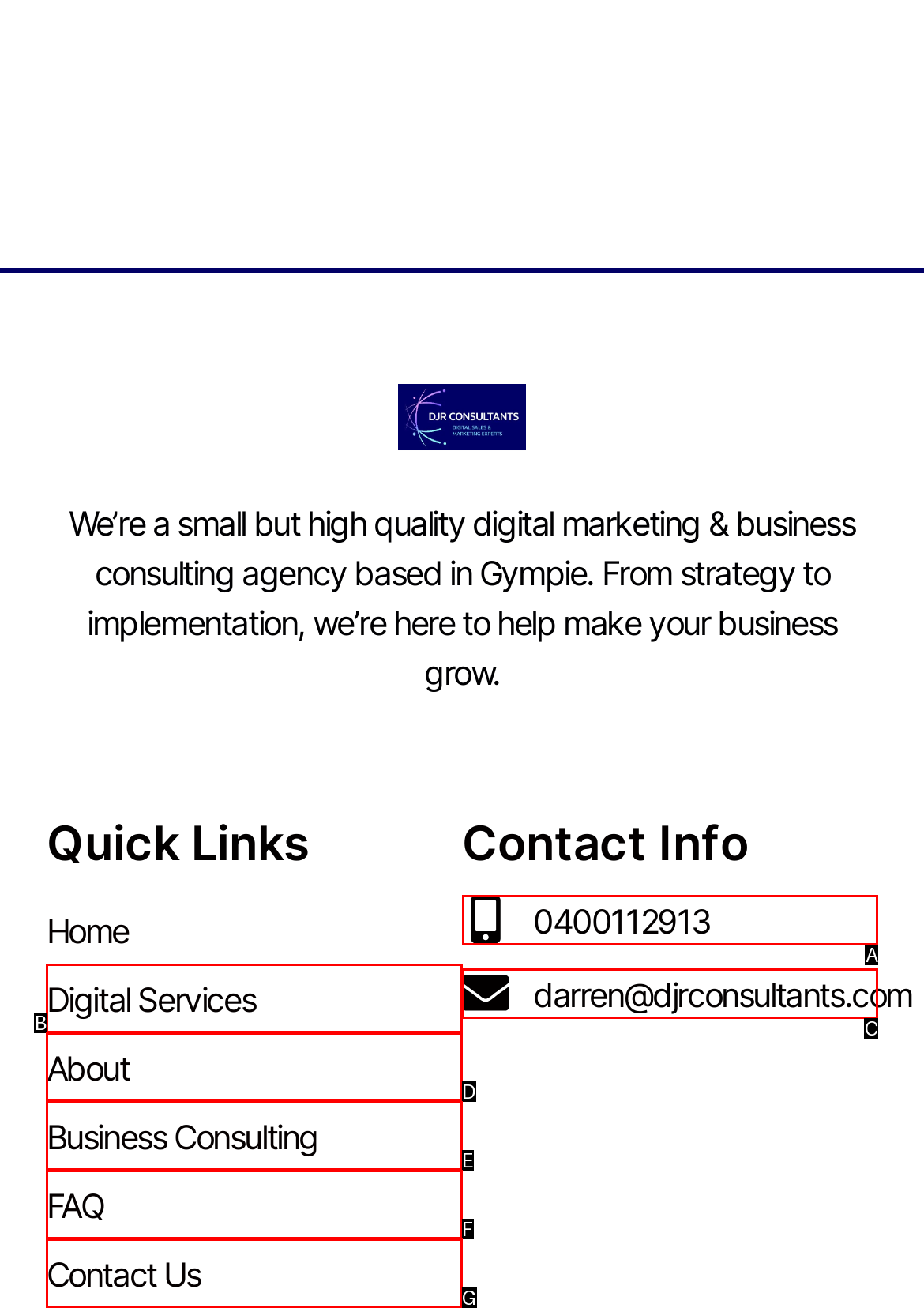Which lettered UI element aligns with this description: Business Consulting
Provide your answer using the letter from the available choices.

E